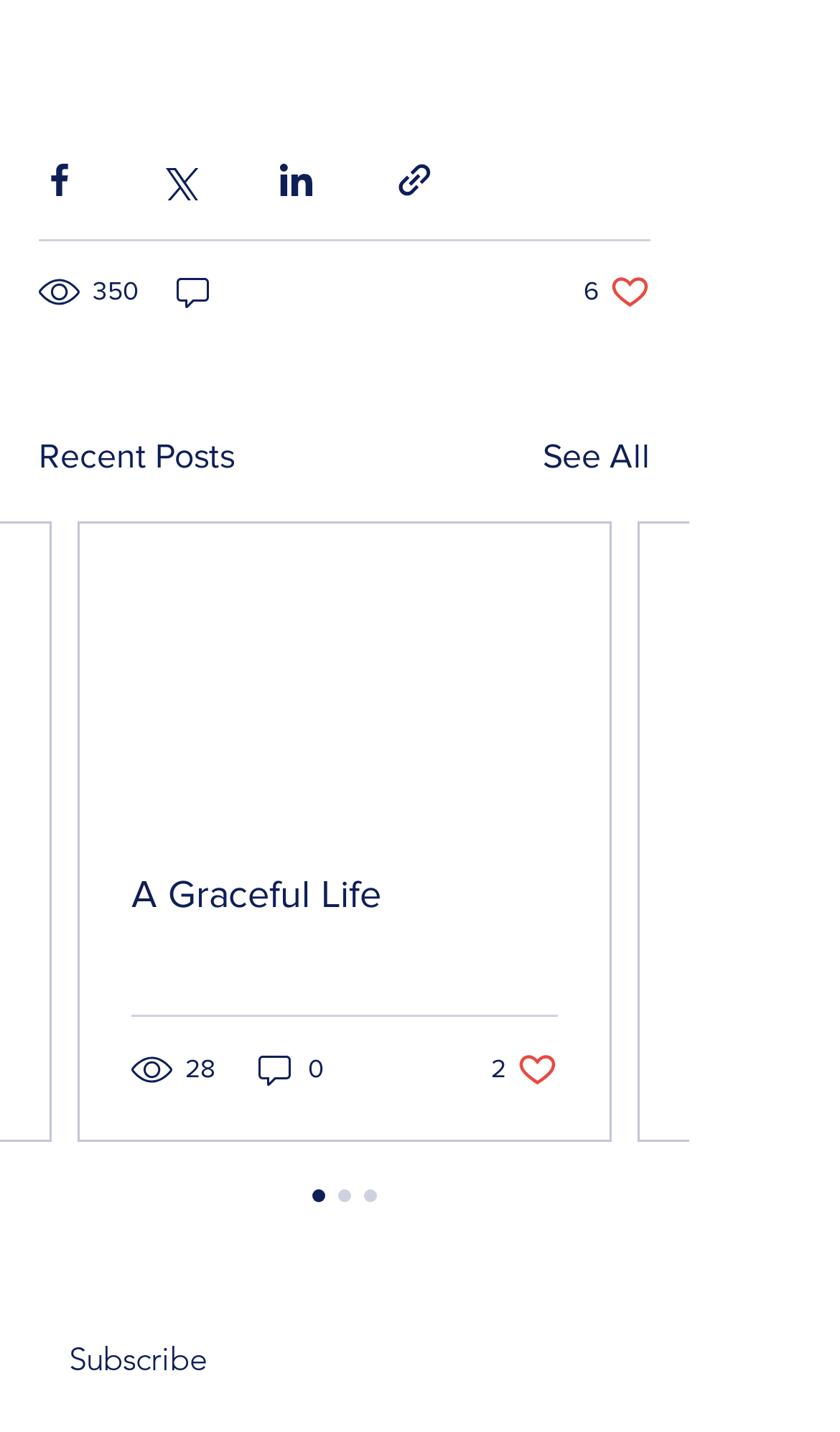How many likes does the second post have?
Analyze the image and deliver a detailed answer to the question.

I found the answer by looking at the button element with the text '2 likes. Post not marked as liked' which is a child of the article element and has a bounding box coordinate of [0.585, 0.732, 0.664, 0.761]. This element is likely to be displaying the like count of the second post.